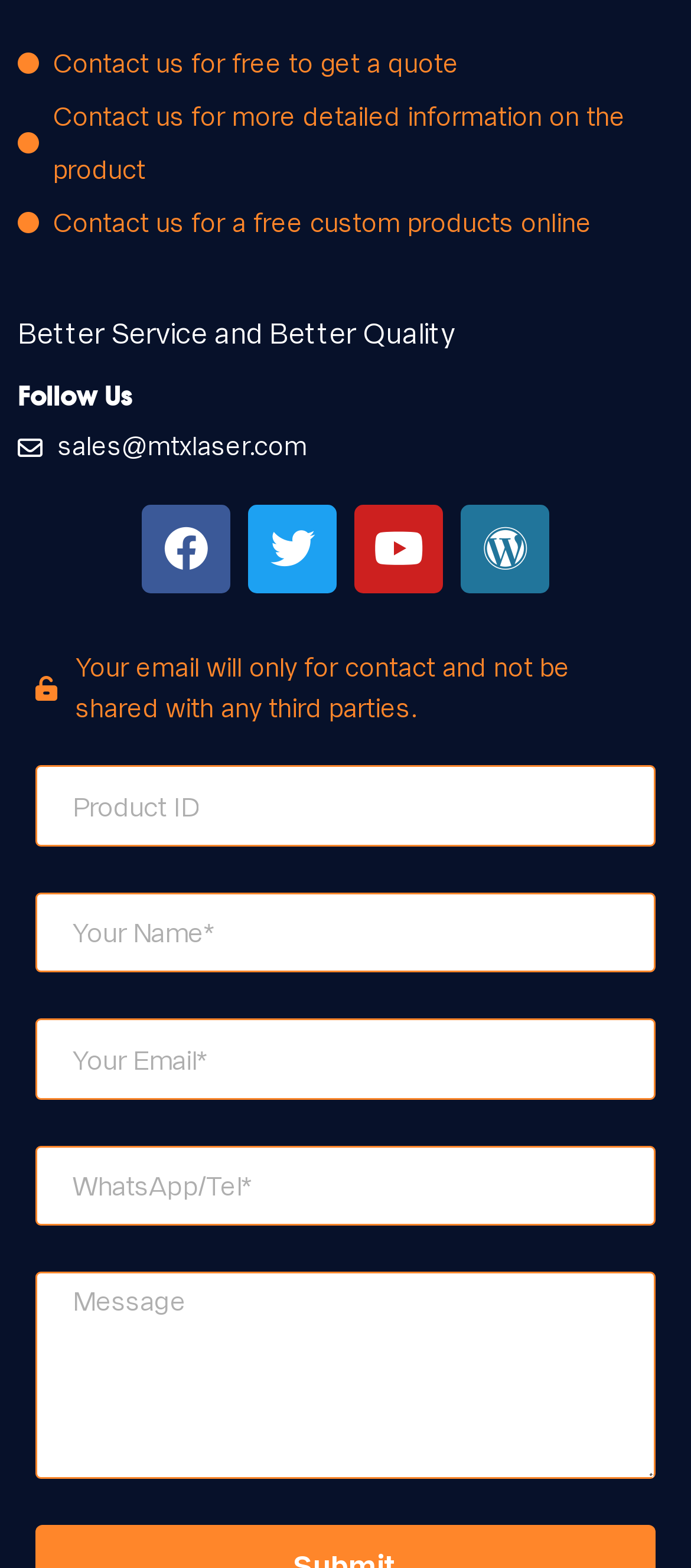Locate the bounding box for the described UI element: "Wordpress". Ensure the coordinates are four float numbers between 0 and 1, formatted as [left, top, right, bottom].

[0.667, 0.321, 0.795, 0.378]